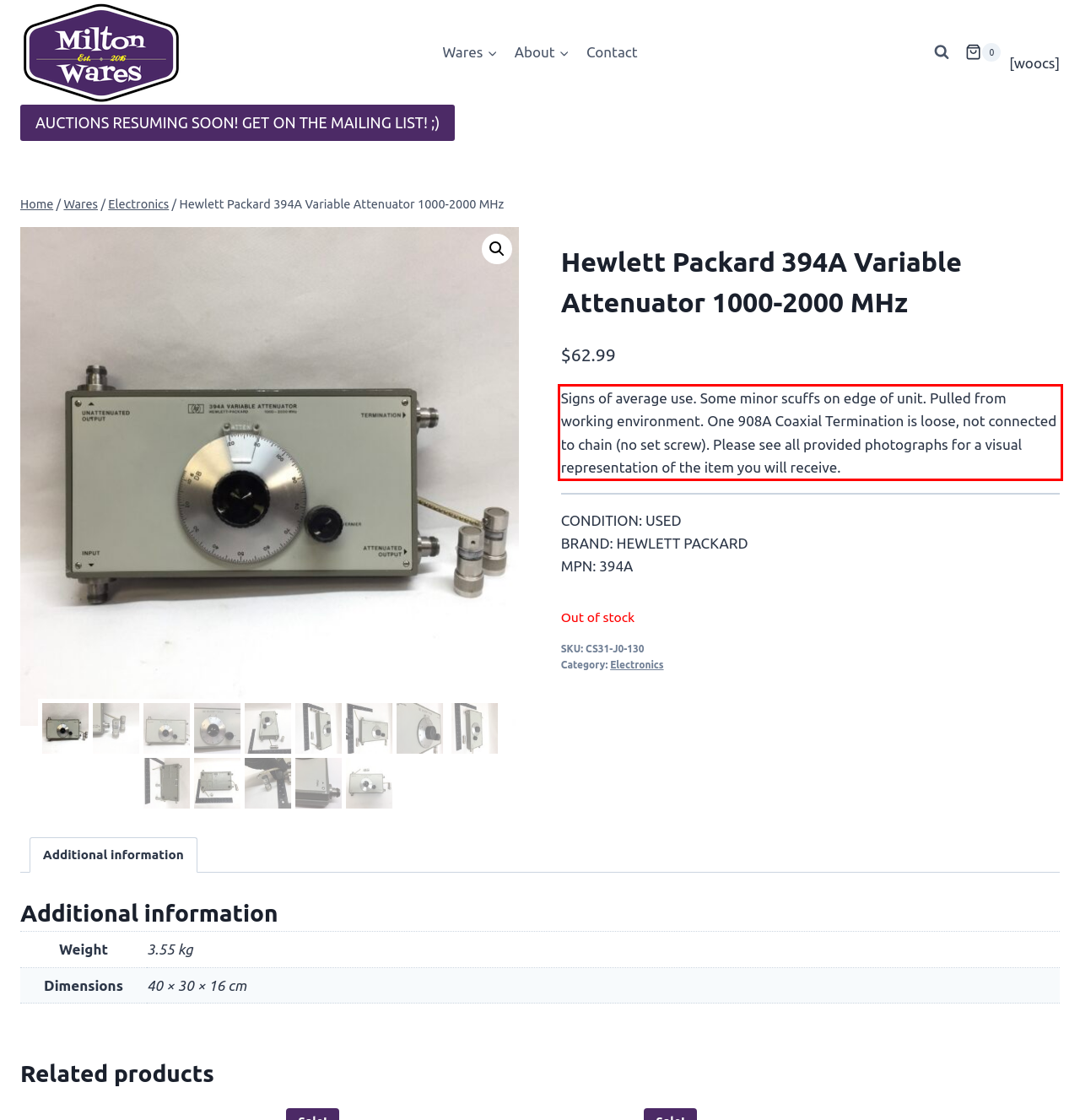There is a UI element on the webpage screenshot marked by a red bounding box. Extract and generate the text content from within this red box.

Signs of average use. Some minor scuffs on edge of unit. Pulled from working environment. One 908A Coaxial Termination is loose, not connected to chain (no set screw). Please see all provided photographs for a visual representation of the item you will receive.